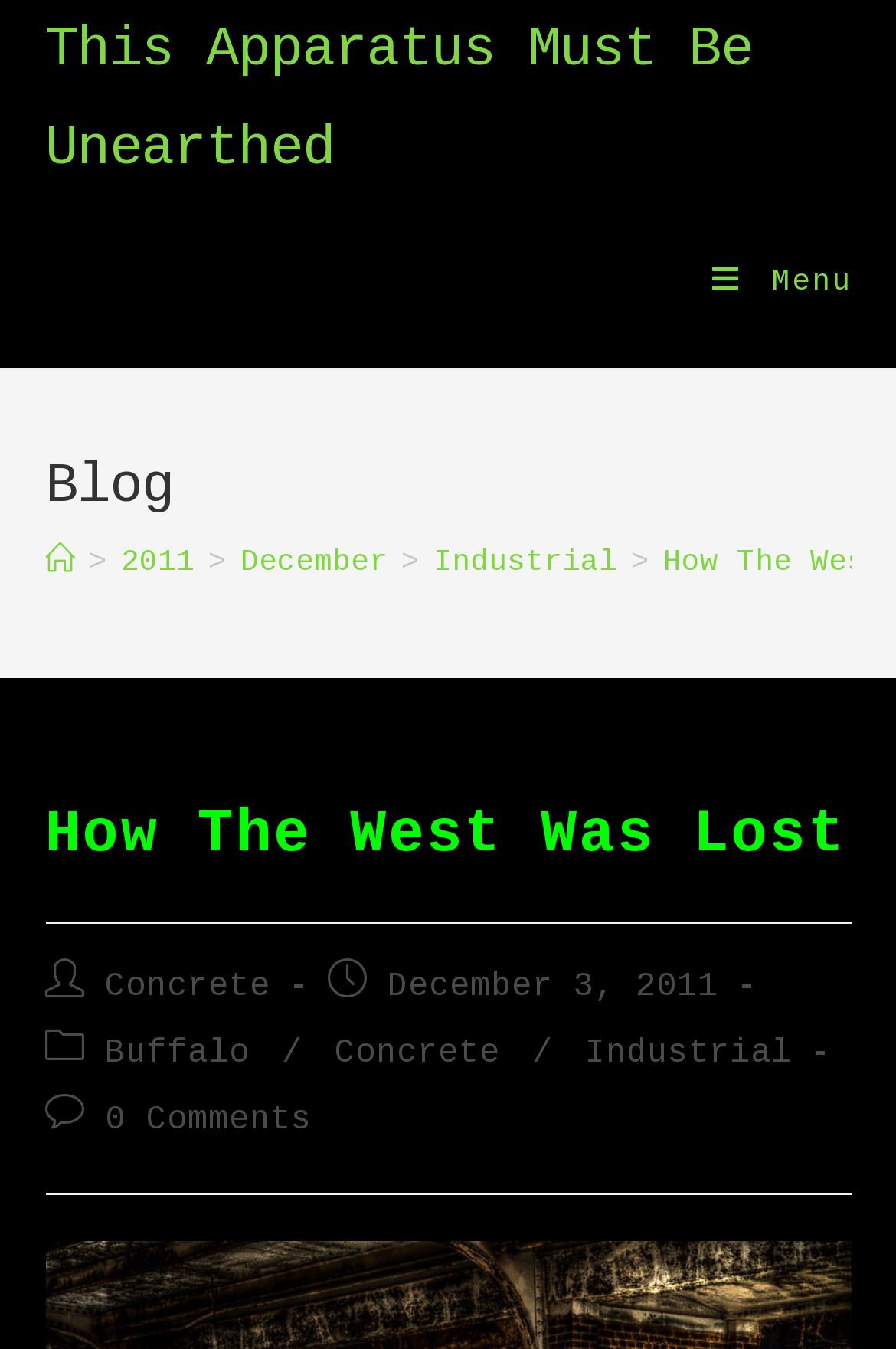Locate the bounding box coordinates of the area where you should click to accomplish the instruction: "View the 'Blog' section".

[0.05, 0.333, 0.95, 0.39]